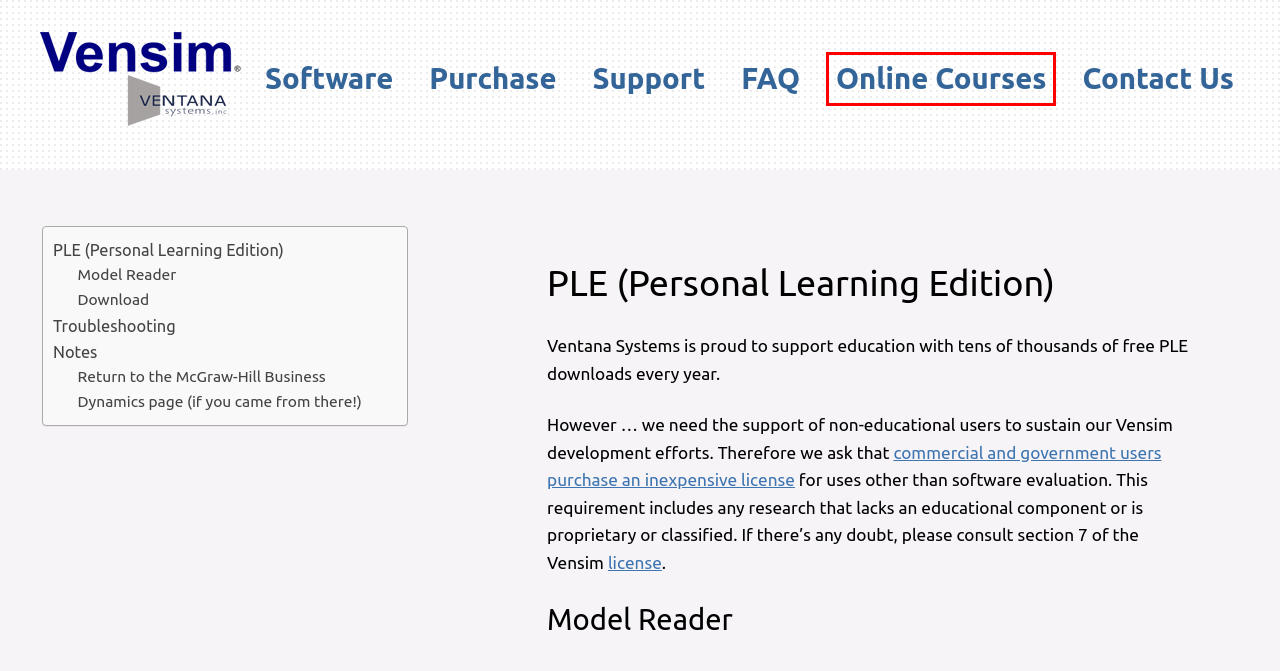Examine the screenshot of the webpage, which includes a red bounding box around an element. Choose the best matching webpage description for the page that will be displayed after clicking the element inside the red bounding box. Here are the candidates:
A. Sterman
B. Purchase – Ventana Systems
C. Contact Us – Ventana Systems
D. Online Courses – Ventana Systems
E. Software – Ventana Systems
F. Running Models with Vensim PLE and the Model Reader – Ventana Systems
G. License – Ventana Systems
H. Support – Ventana Systems

D